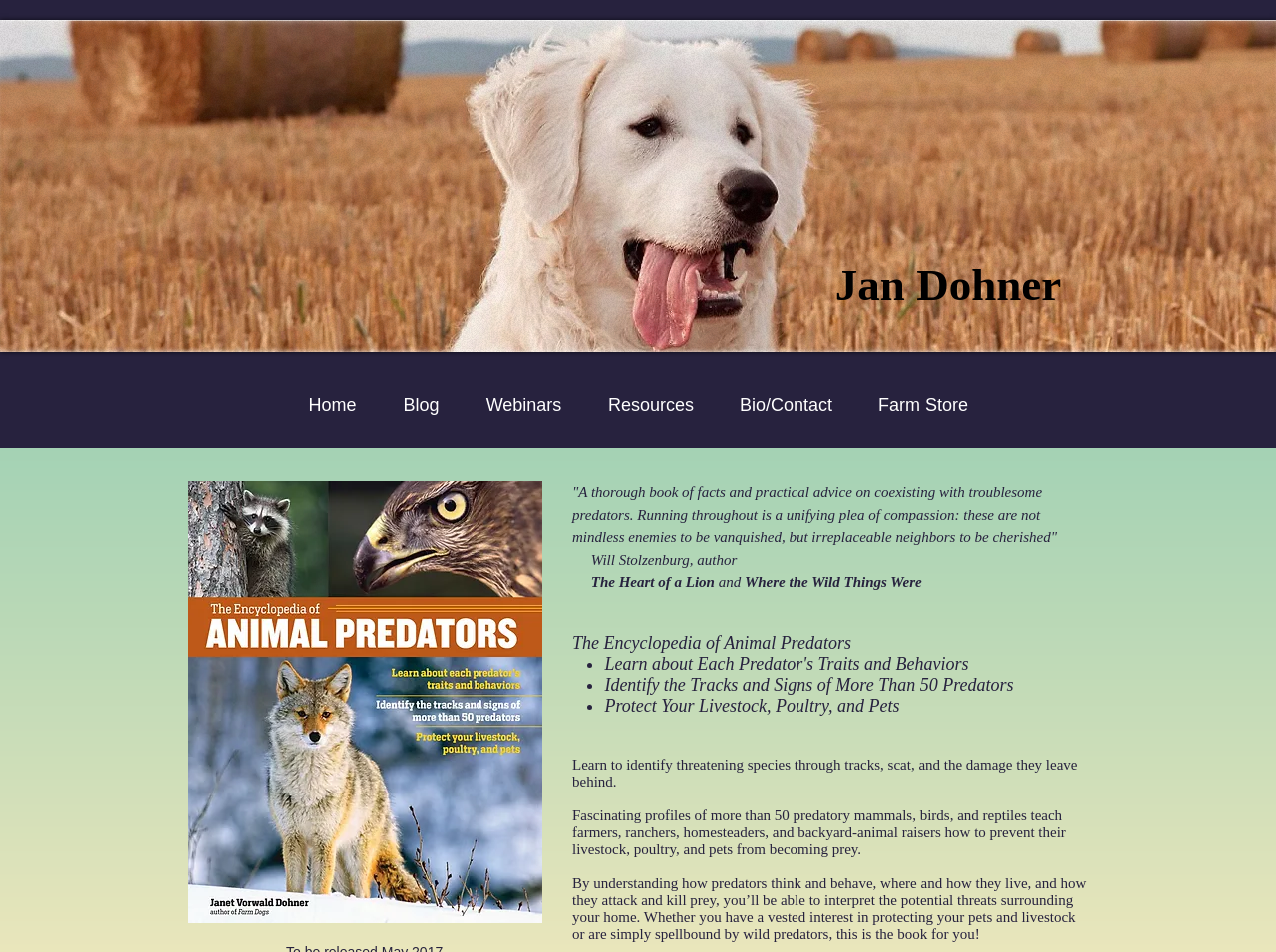Who is the target audience of the book?
Answer with a single word or phrase, using the screenshot for reference.

Farmers and animal raisers